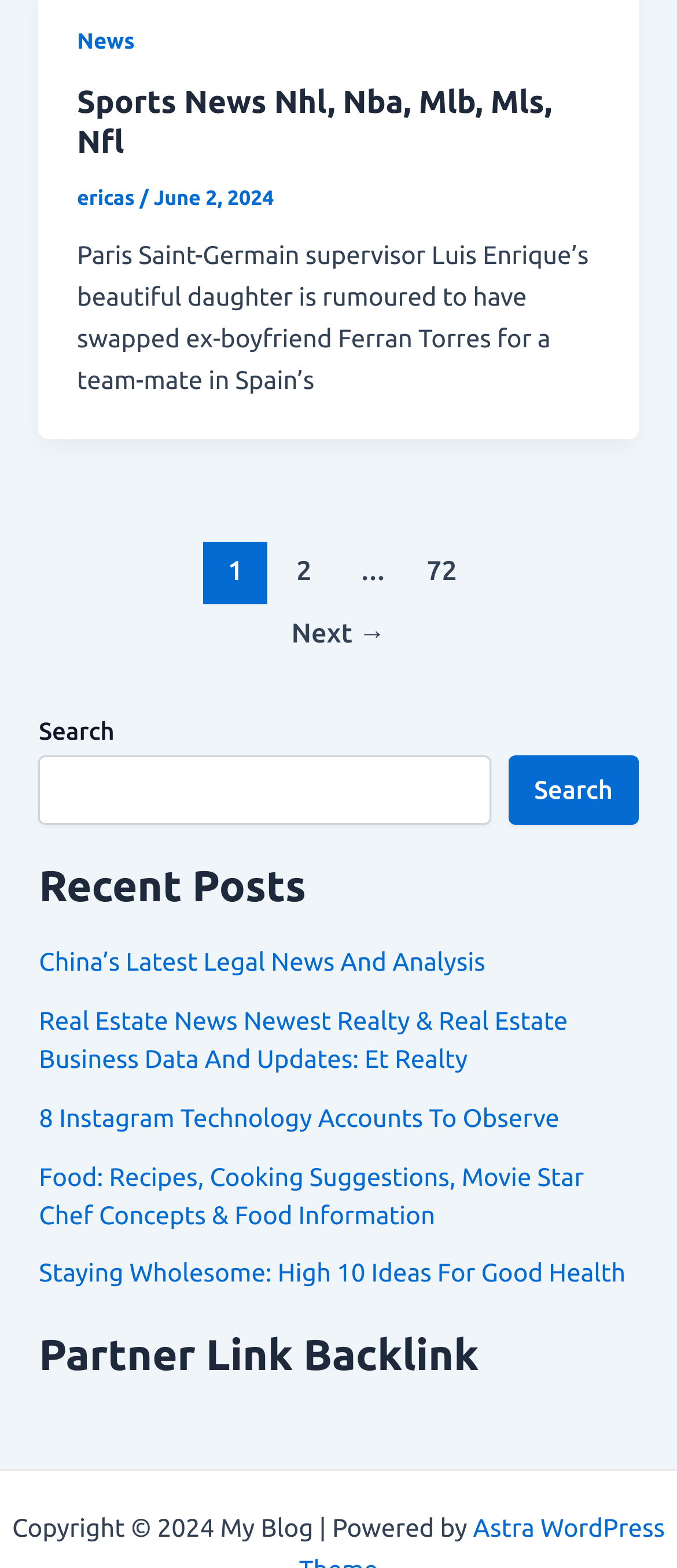Based on the element description ericas, identify the bounding box of the UI element in the given webpage screenshot. The coordinates should be in the format (top-left x, top-left y, bottom-right x, bottom-right y) and must be between 0 and 1.

[0.114, 0.12, 0.206, 0.134]